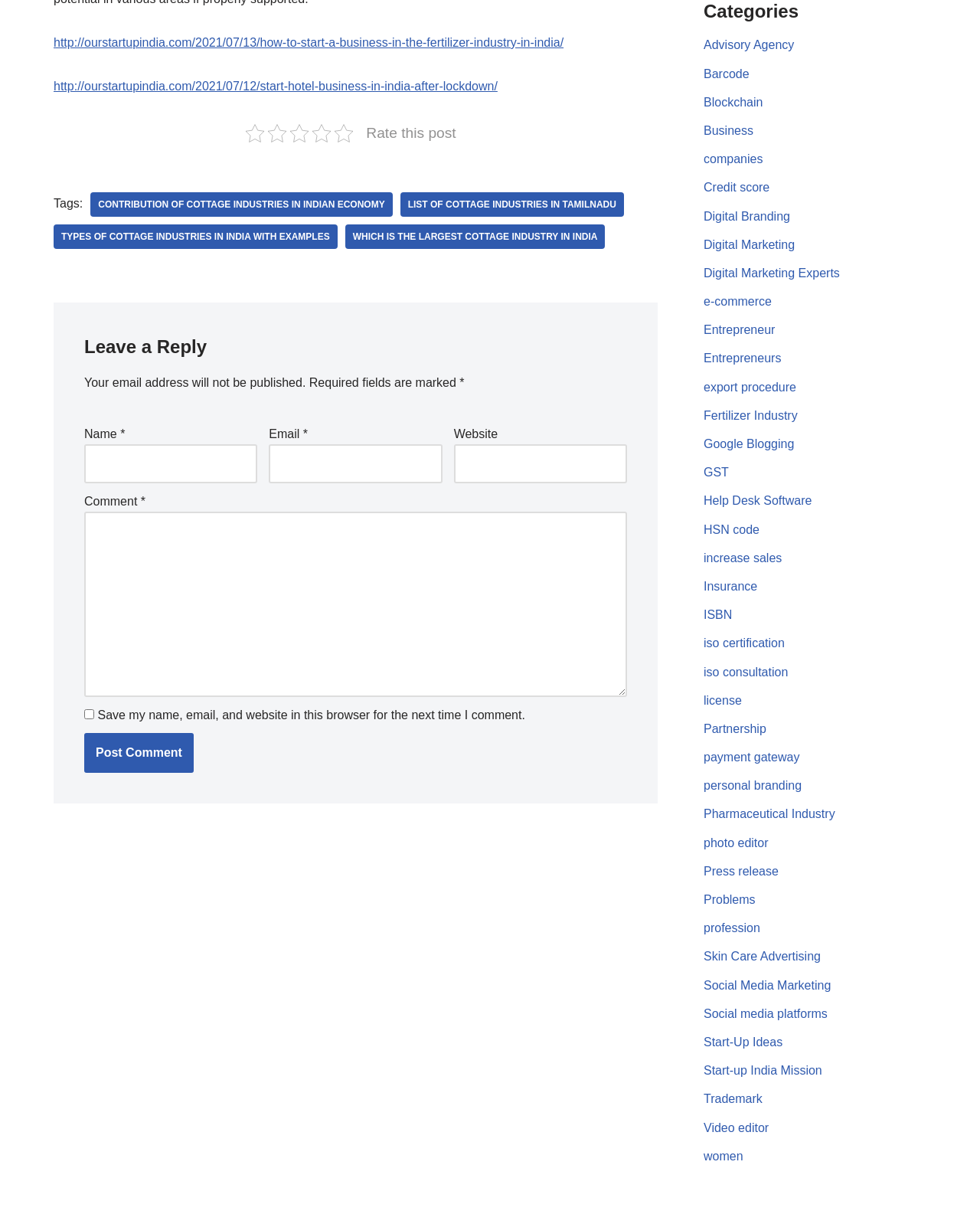Please determine the bounding box coordinates, formatted as (top-left x, top-left y, bottom-right x, bottom-right y), with all values as floating point numbers between 0 and 1. Identify the bounding box of the region described as: parent_node: Email * aria-describedby="email-notes" name="email"

[0.274, 0.366, 0.451, 0.398]